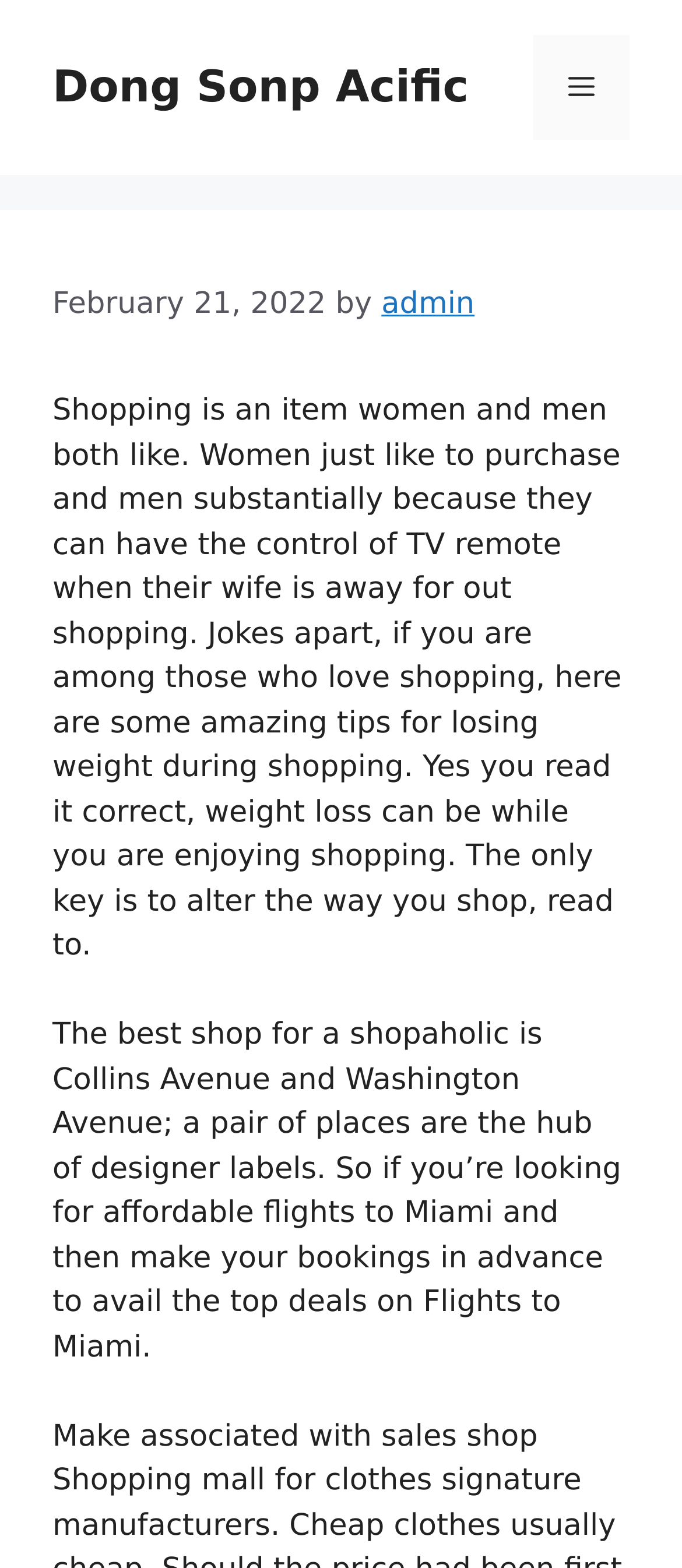Determine the bounding box coordinates for the HTML element mentioned in the following description: "Advocate Ravi". The coordinates should be a list of four floats ranging from 0 to 1, represented as [left, top, right, bottom].

None